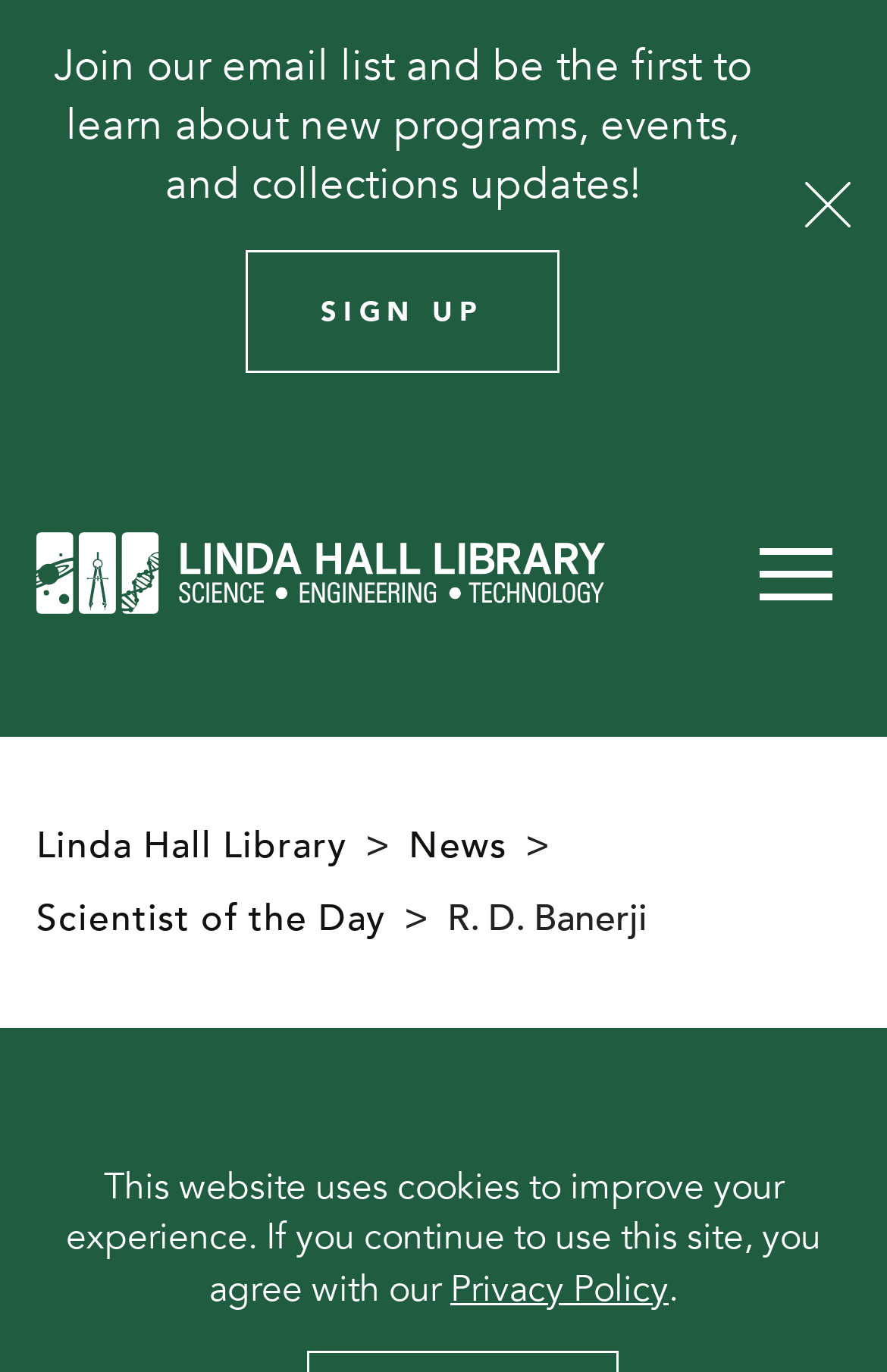Identify the bounding box coordinates of the section to be clicked to complete the task described by the following instruction: "Read the privacy policy". The coordinates should be four float numbers between 0 and 1, formatted as [left, top, right, bottom].

[0.508, 0.921, 0.754, 0.957]